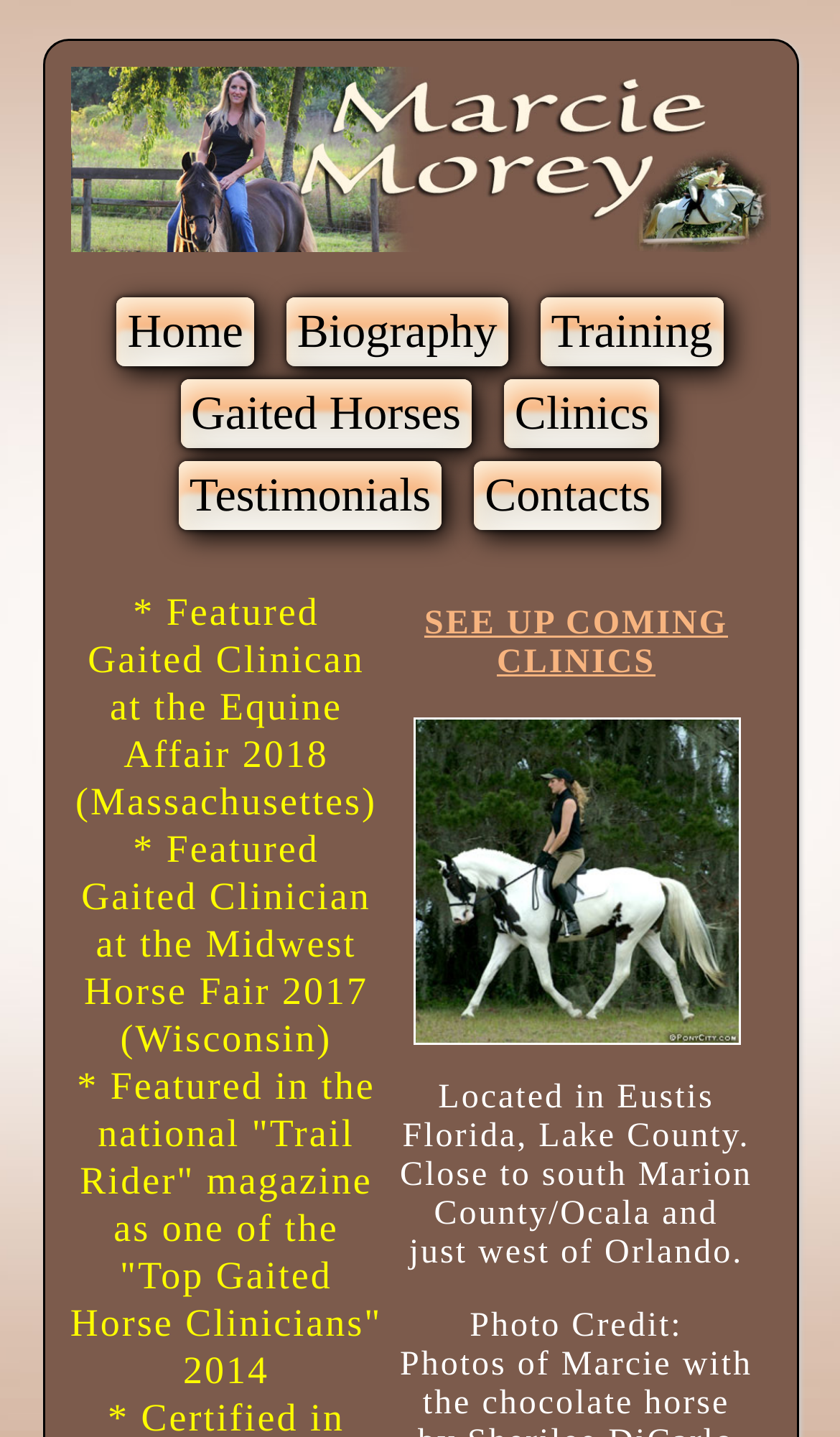Find the bounding box coordinates of the area that needs to be clicked in order to achieve the following instruction: "contact Marcie Morey". The coordinates should be specified as four float numbers between 0 and 1, i.e., [left, top, right, bottom].

[0.564, 0.32, 0.787, 0.368]